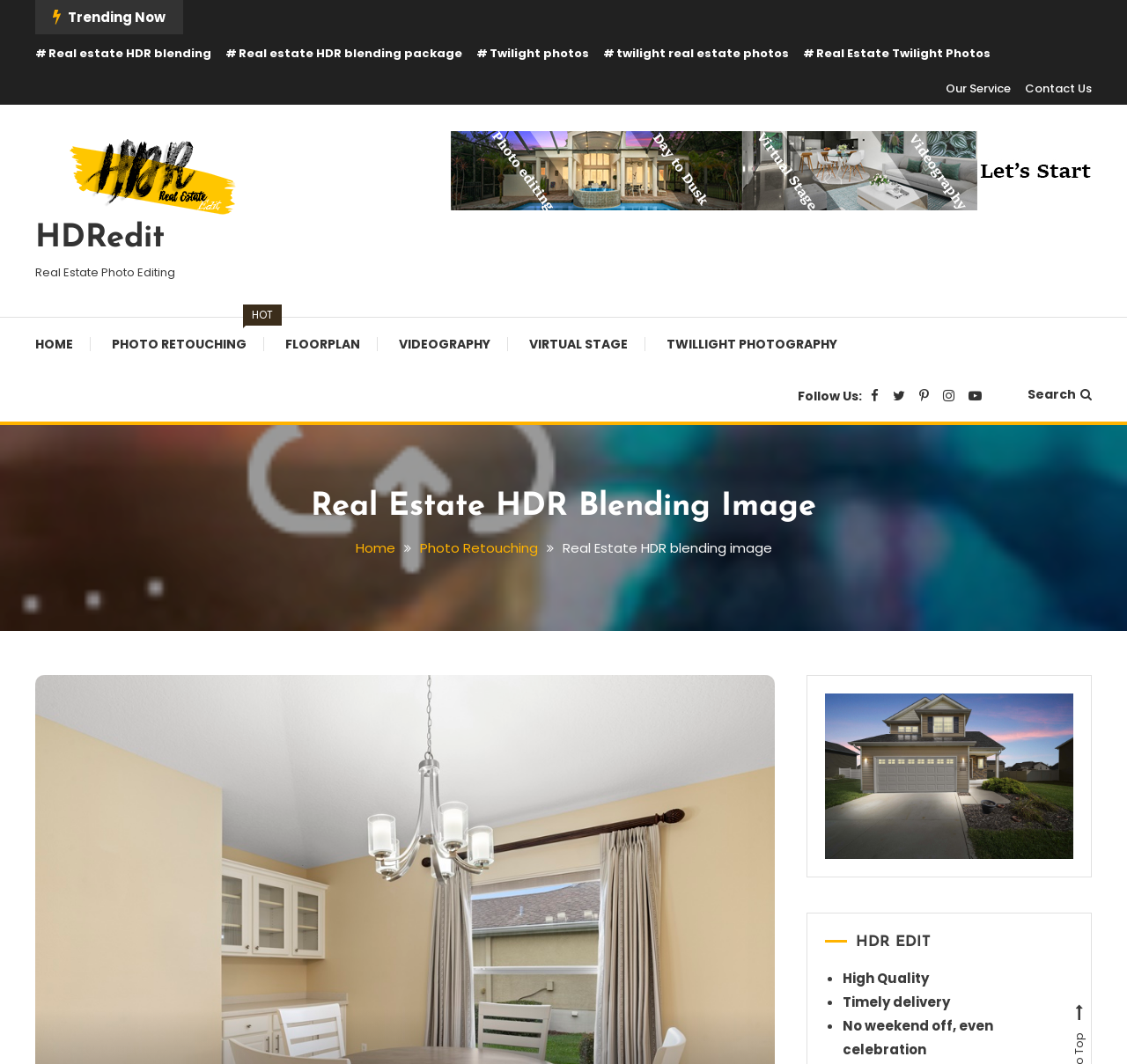Identify the bounding box coordinates for the region to click in order to carry out this instruction: "Go to 'Real Estate HDR Blending Image'". Provide the coordinates using four float numbers between 0 and 1, formatted as [left, top, right, bottom].

[0.031, 0.042, 0.188, 0.058]